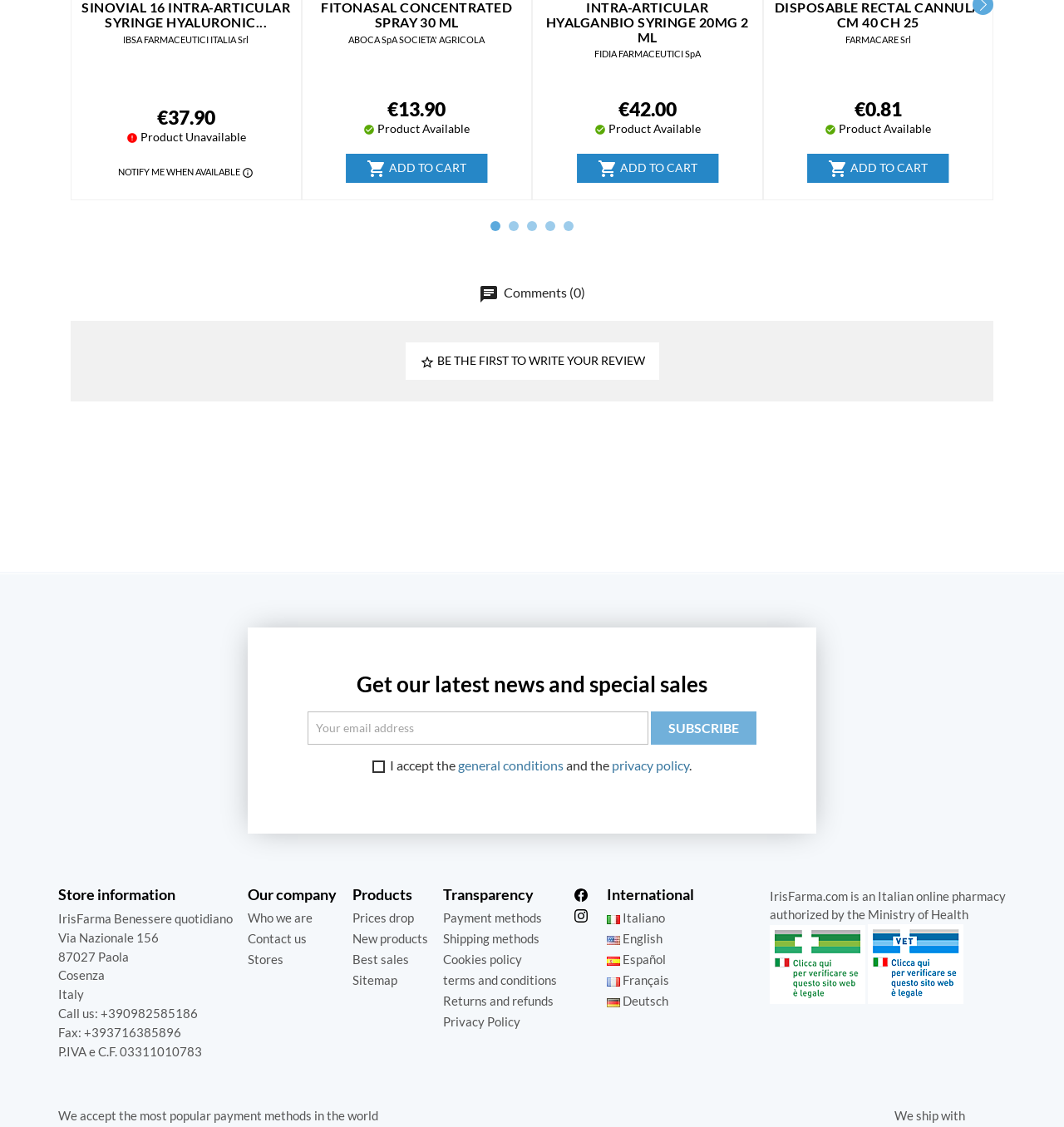Using the information in the image, give a comprehensive answer to the question: 
What is the company name of the store?

I found the company name by looking at the store information section, where it says 'IrisFarma Benessere quotidiano'.